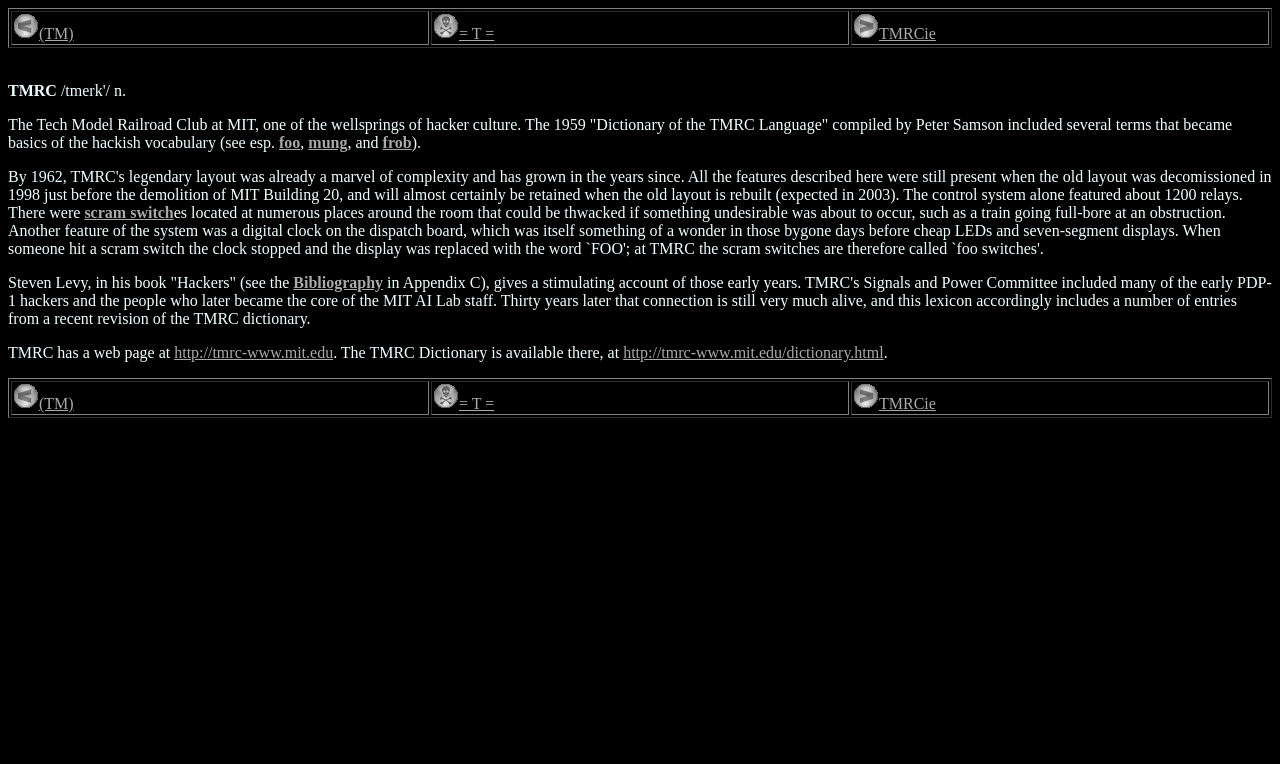Could you specify the bounding box coordinates for the clickable section to complete the following instruction: "Visit the TMRC webpage"?

[0.136, 0.45, 0.26, 0.473]